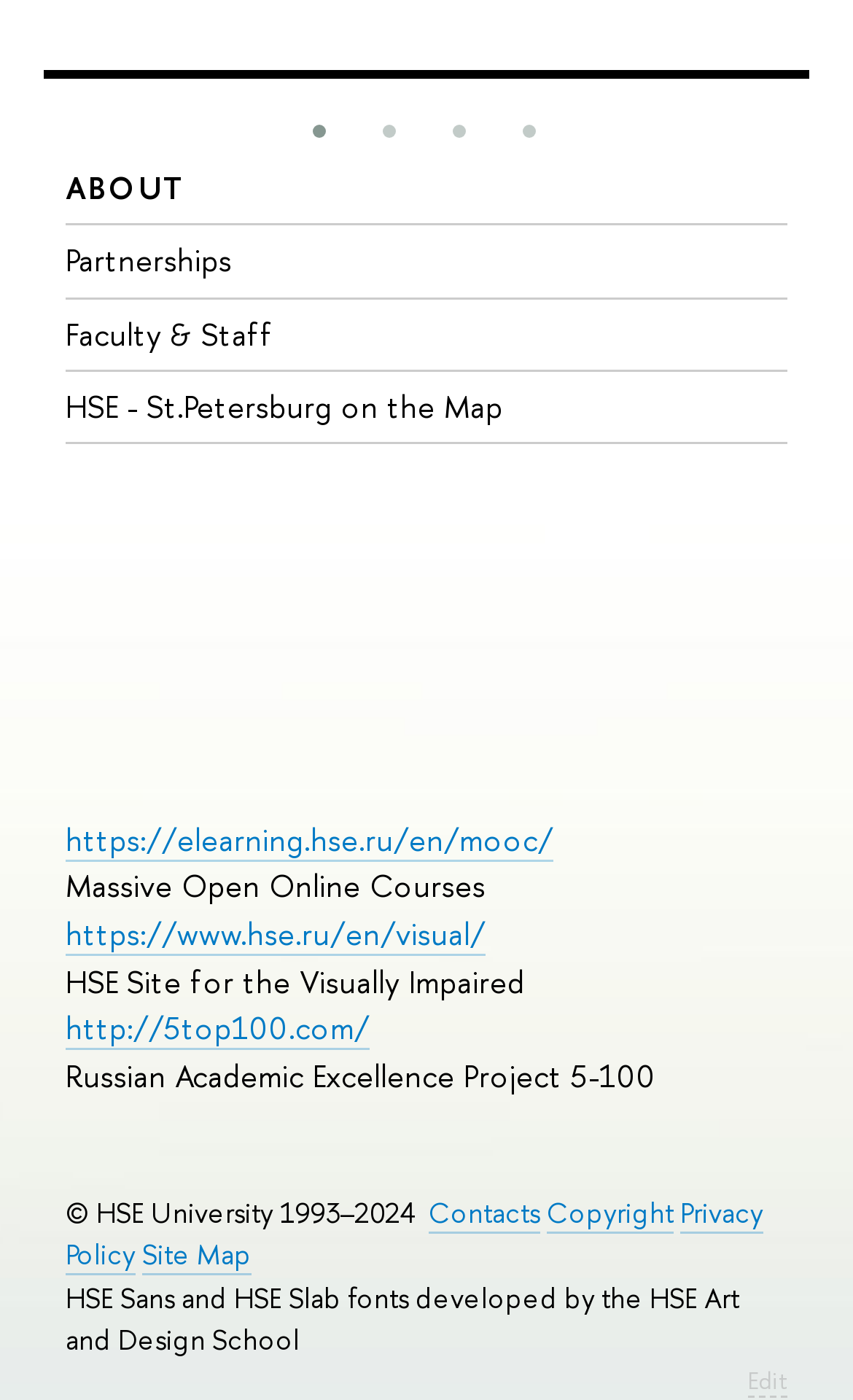Please provide a brief answer to the following inquiry using a single word or phrase:
What is the purpose of the link 'HSE Site for the Visually Impaired'?

Accessibility